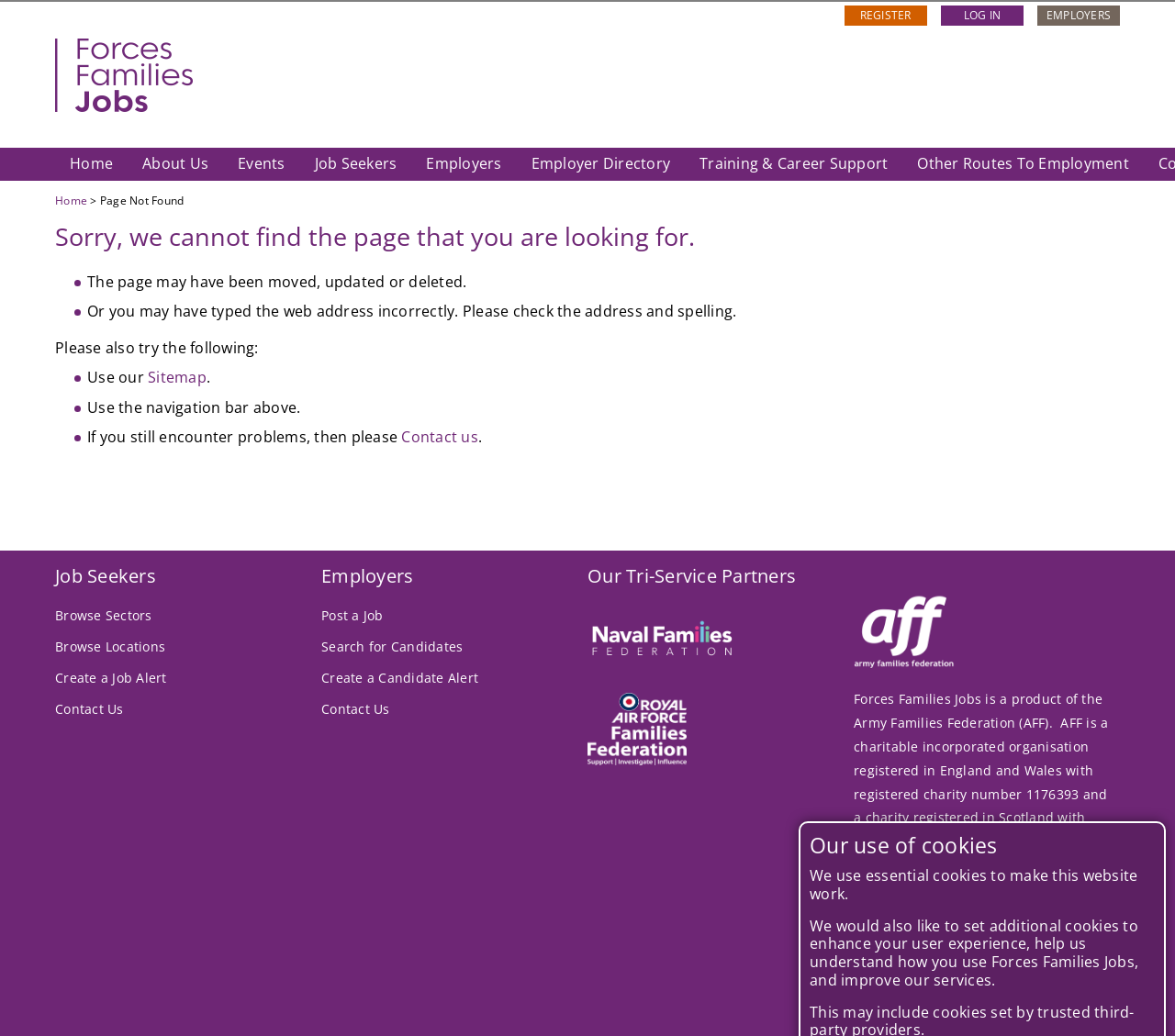What is the charity number of the Army Families Federation (AFF)?
Look at the image and respond with a one-word or short phrase answer.

1176393